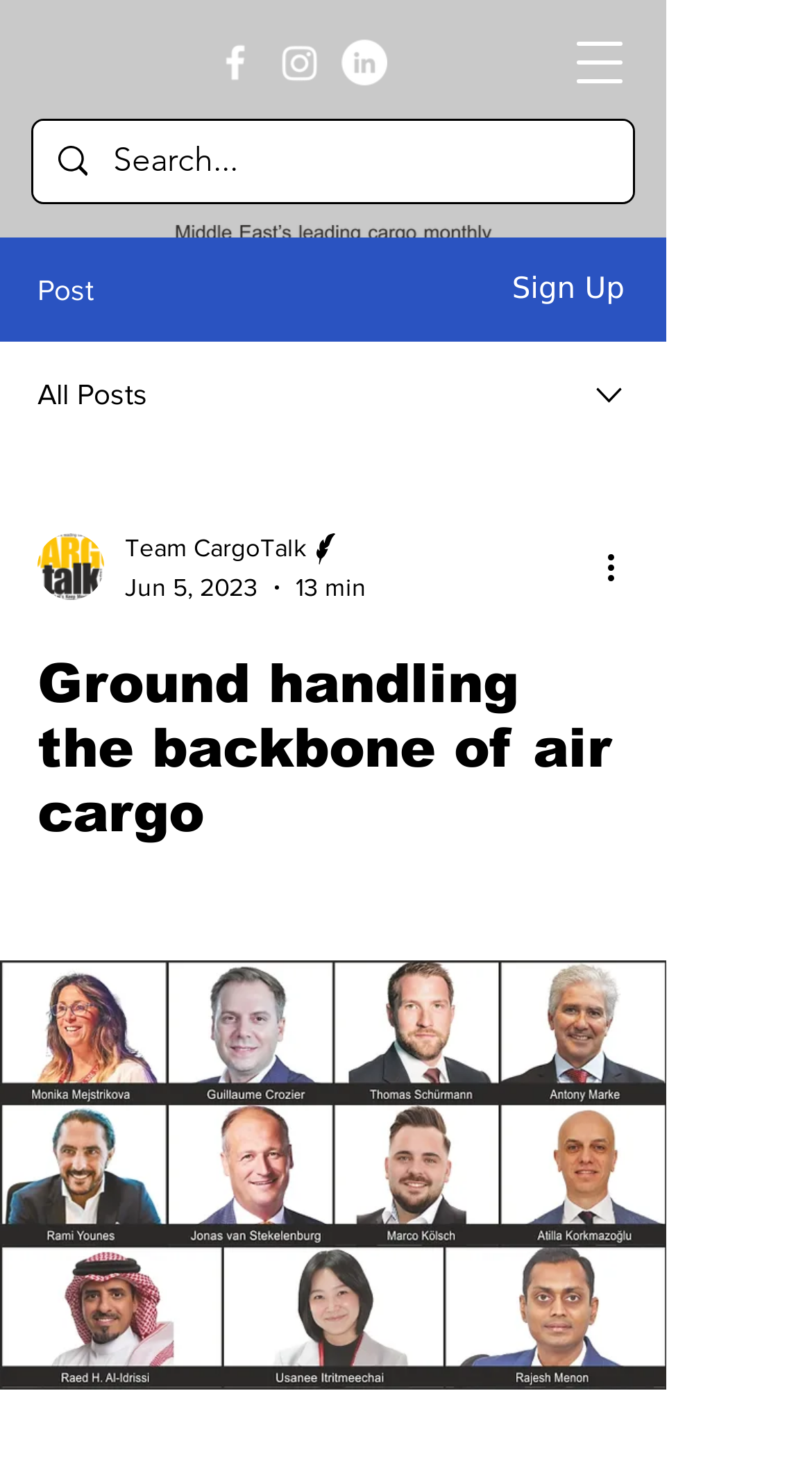Describe all visible elements and their arrangement on the webpage.

The webpage appears to be an article or blog post about ground handling in air cargo operations. At the top, there is a social bar with links to Facebook, Instagram, and LinkedIn, each accompanied by an image of the respective social media platform's logo. 

To the right of the social bar, there is a button to open a navigation menu. Below the social bar, there is a search bar with a magnifying glass icon and a search box where users can input text. 

On the left side of the page, there is a logo of Cargo Talk-ME, and below it, there are several headings and links, including "Post", "Sign Up", and "All Posts". To the right of these links, there is an image and a combobox with a dropdown menu that appears to be related to the author of the article, with options such as "Team CargoTalk" and "Writer". 

The main content of the page is an article titled "Ground handling the backbone of air cargo", which is divided into sections. The article appears to discuss the importance of ground handling in air cargo operations, with a focus on four pillars: reduction of ground damage, injury, and operational incidents through standardized processes.